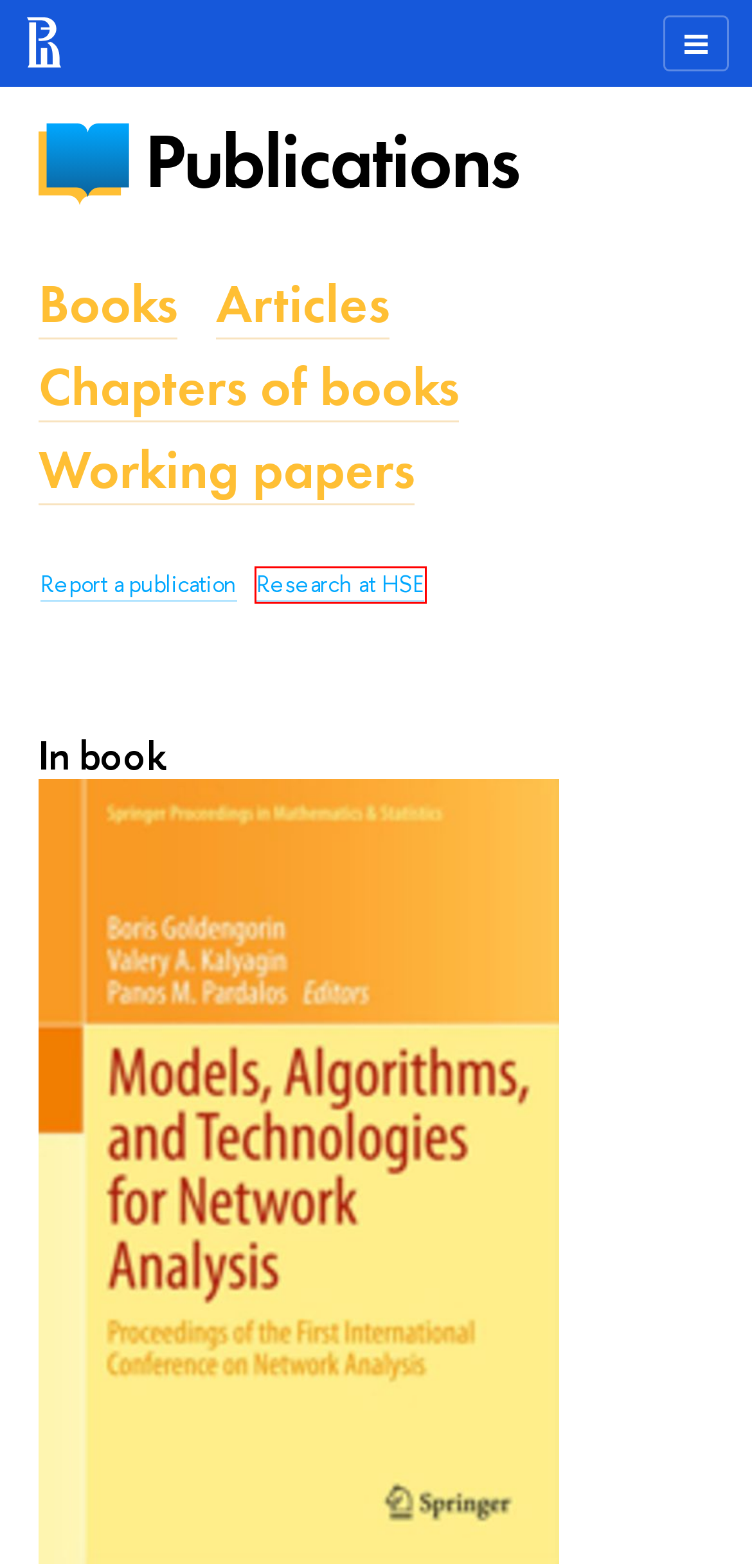You are provided with a screenshot of a webpage that includes a red rectangle bounding box. Please choose the most appropriate webpage description that matches the new webpage after clicking the element within the red bounding box. Here are the candidates:
A. HSE Summer University – HSE University
B. Public Enquiries to HSE University — HSE University
C. Research at HSE University – HSE University
D. Centres of Excellence – HSE University
E. Staff - Evgeny Gromov — HSE University
F. Publication Verification Unit — HSE University
G. International Faculty Recruitment — HSE University
H. Faculties and Institutes – HSE University

C